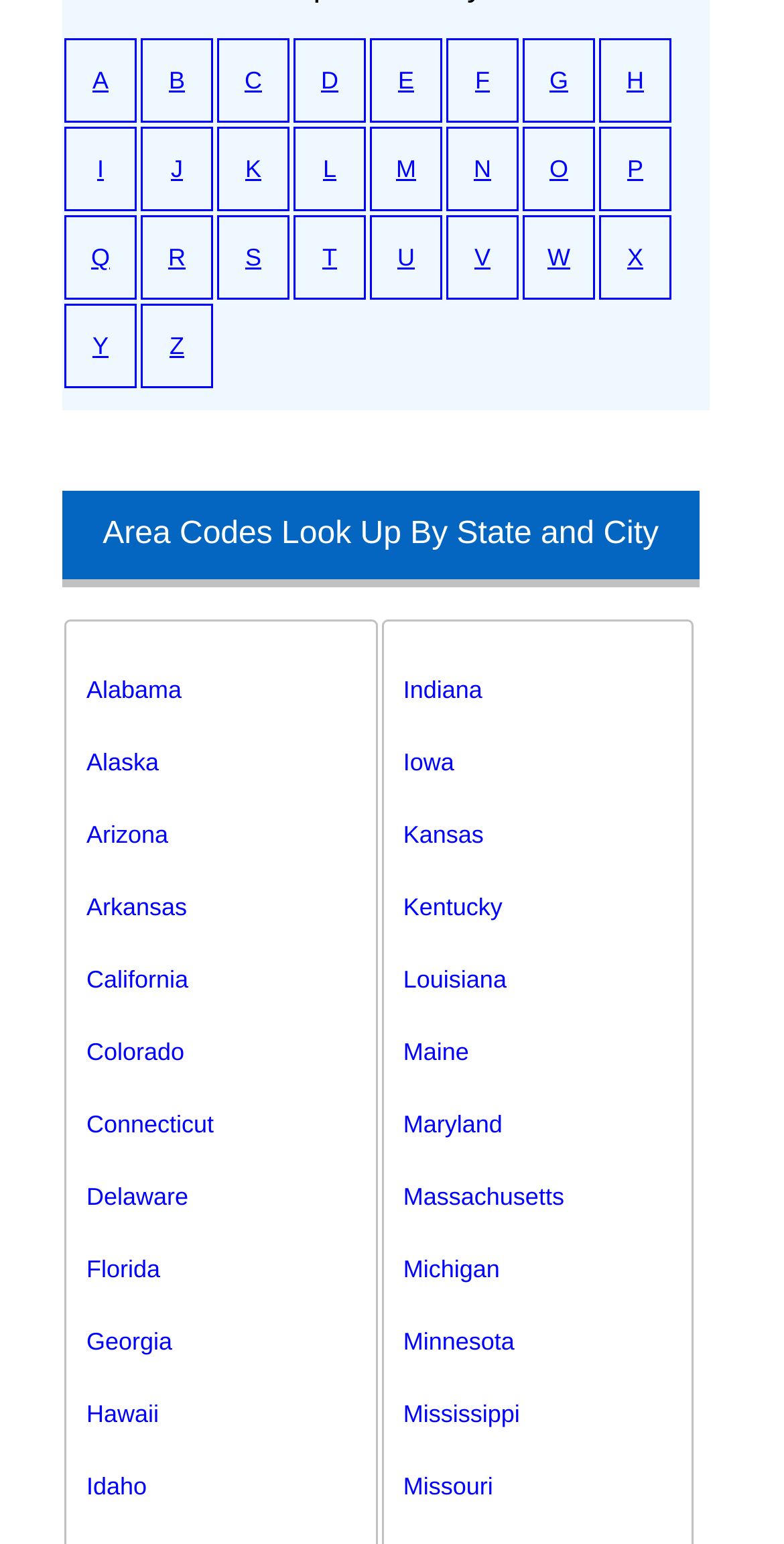Answer the question using only a single word or phrase: 
Are there any other links on this webpage besides state names?

Yes